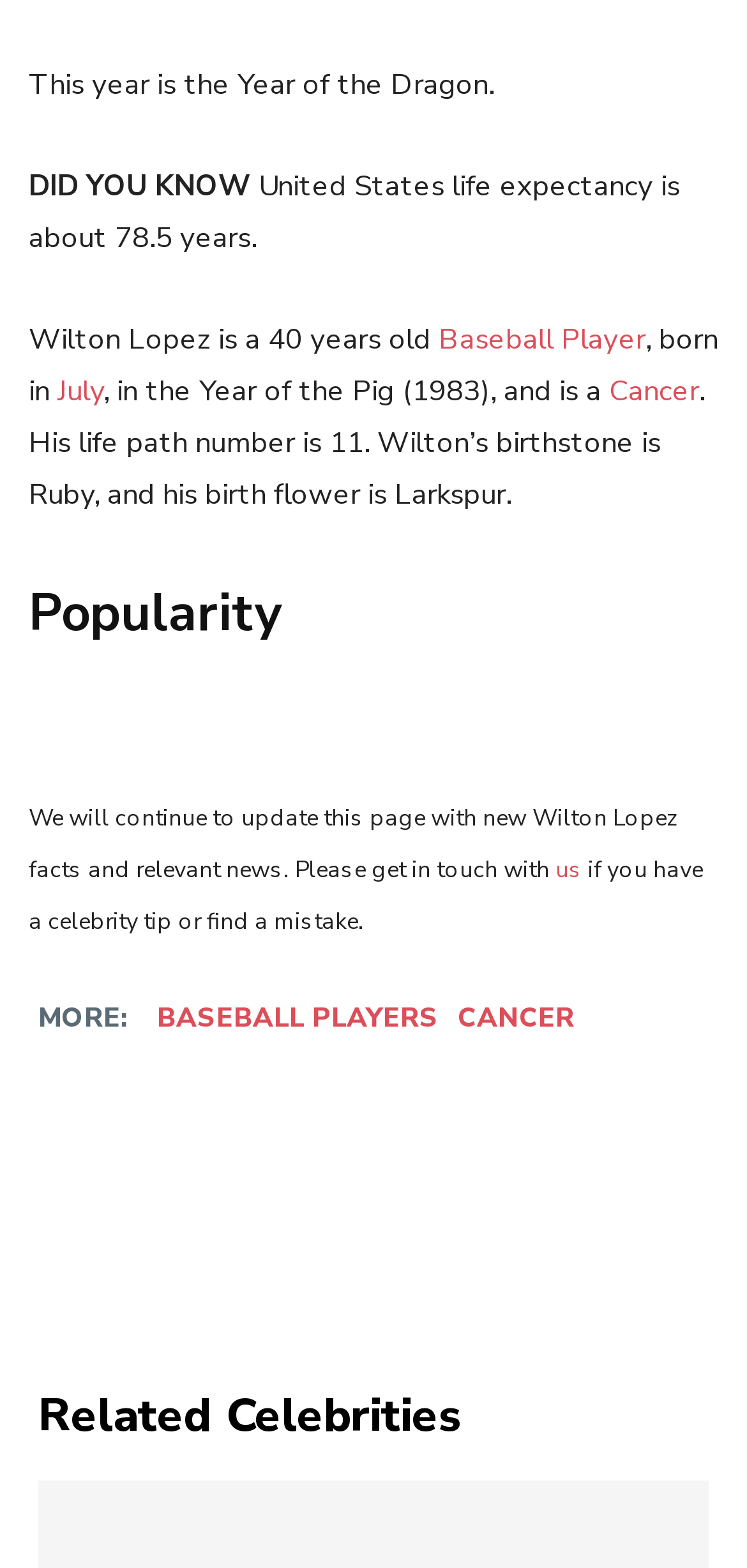Show the bounding box coordinates for the element that needs to be clicked to execute the following instruction: "follow on Facebook". Provide the coordinates in the form of four float numbers between 0 and 1, i.e., [left, top, right, bottom].

[0.051, 0.706, 0.349, 0.755]